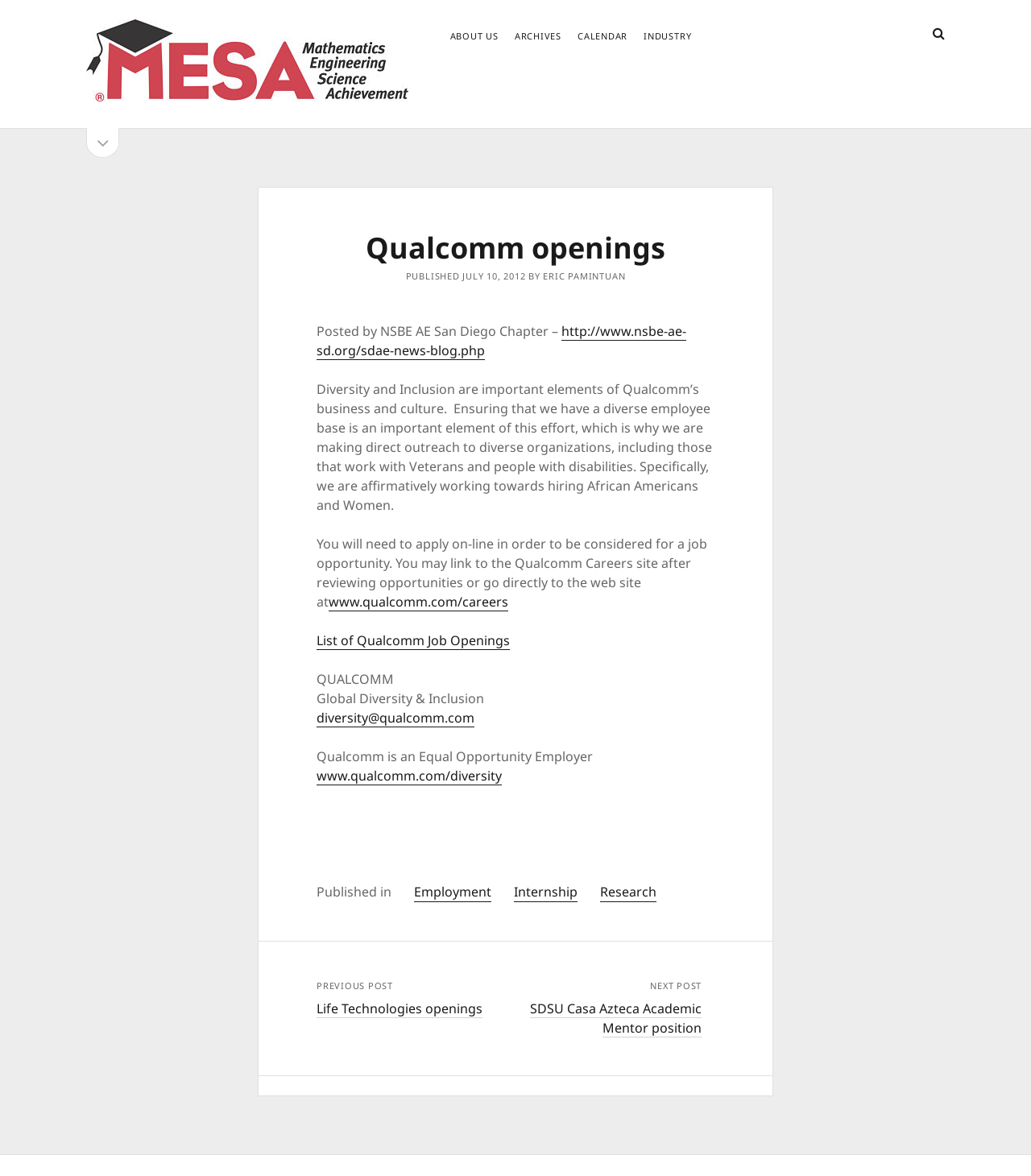What is the name of the company that is an Equal Opportunity Employer?
Craft a detailed and extensive response to the question.

I found the answer by reading the article on the webpage, which mentions that Qualcomm is an Equal Opportunity Employer.